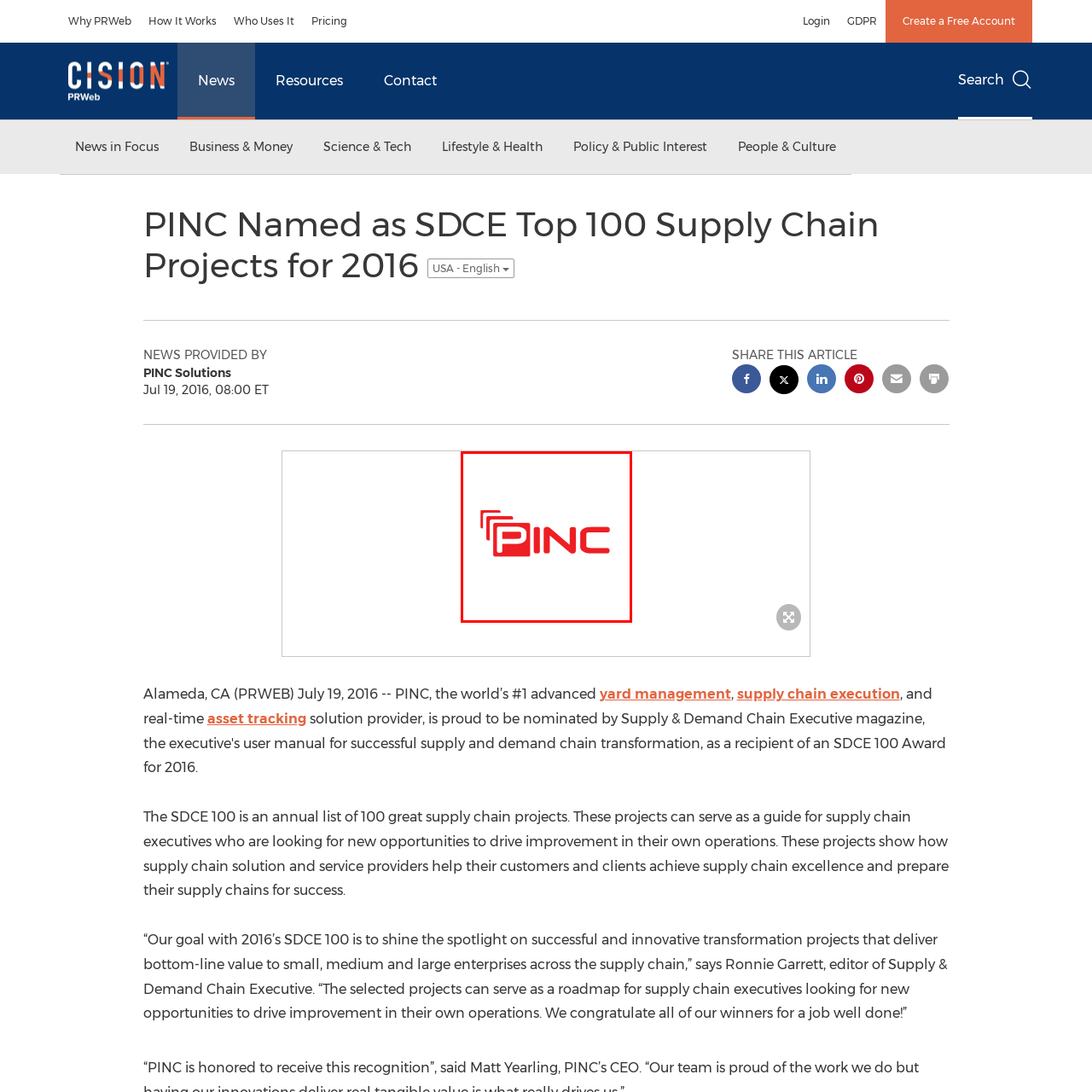Provide an elaborate description of the visual elements present in the image enclosed by the red boundary.

The image features the logo of PINC, a company recognized for its advanced yard management and asset tracking solutions. The logo is stylized with bold, red typography, prominently displaying the name "PINC" alongside three graphic elements that suggest movement or efficiency, emphasizing the company's focus on innovative supply chain management. This logo is part of a larger context promoting PINC's inclusion in the SDCE Top 100 Supply Chain Projects for 2016, highlighting their role in enhancing operational success for businesses within the supply chain industry.